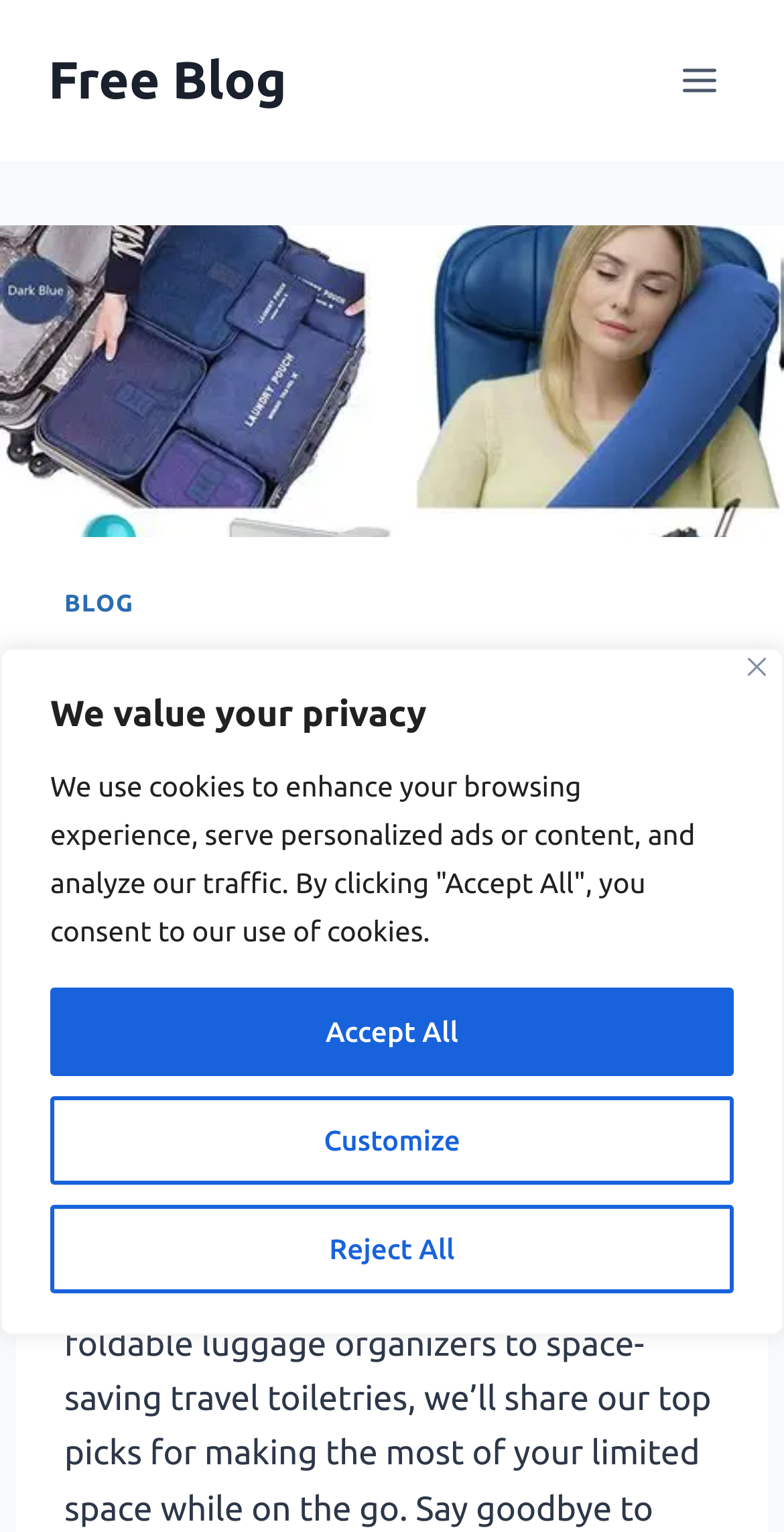What is the position of the 'Free Blog' link? Refer to the image and provide a one-word or short phrase answer.

Top left